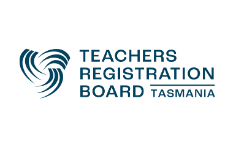Provide a comprehensive description of the image.

The image features the logo of the Teachers Registration Board Tasmania. The design incorporates a stylized representation of interconnected waves or lines, symbolizing collaboration and support in the education sector. Below this graphic element, the text reads "TEACHERS REGISTRATION BOARD" in bold, uppercase lettering, followed by the word "TASMANIA," which is slightly smaller and positioned to the right. This logo visually conveys the Board's commitment to the professional standards and registration of teachers in Tasmania, reflecting its role in overseeing educational quality and governance within the region. The overall color scheme is a deep blue, imparting a sense of professionalism and trust.